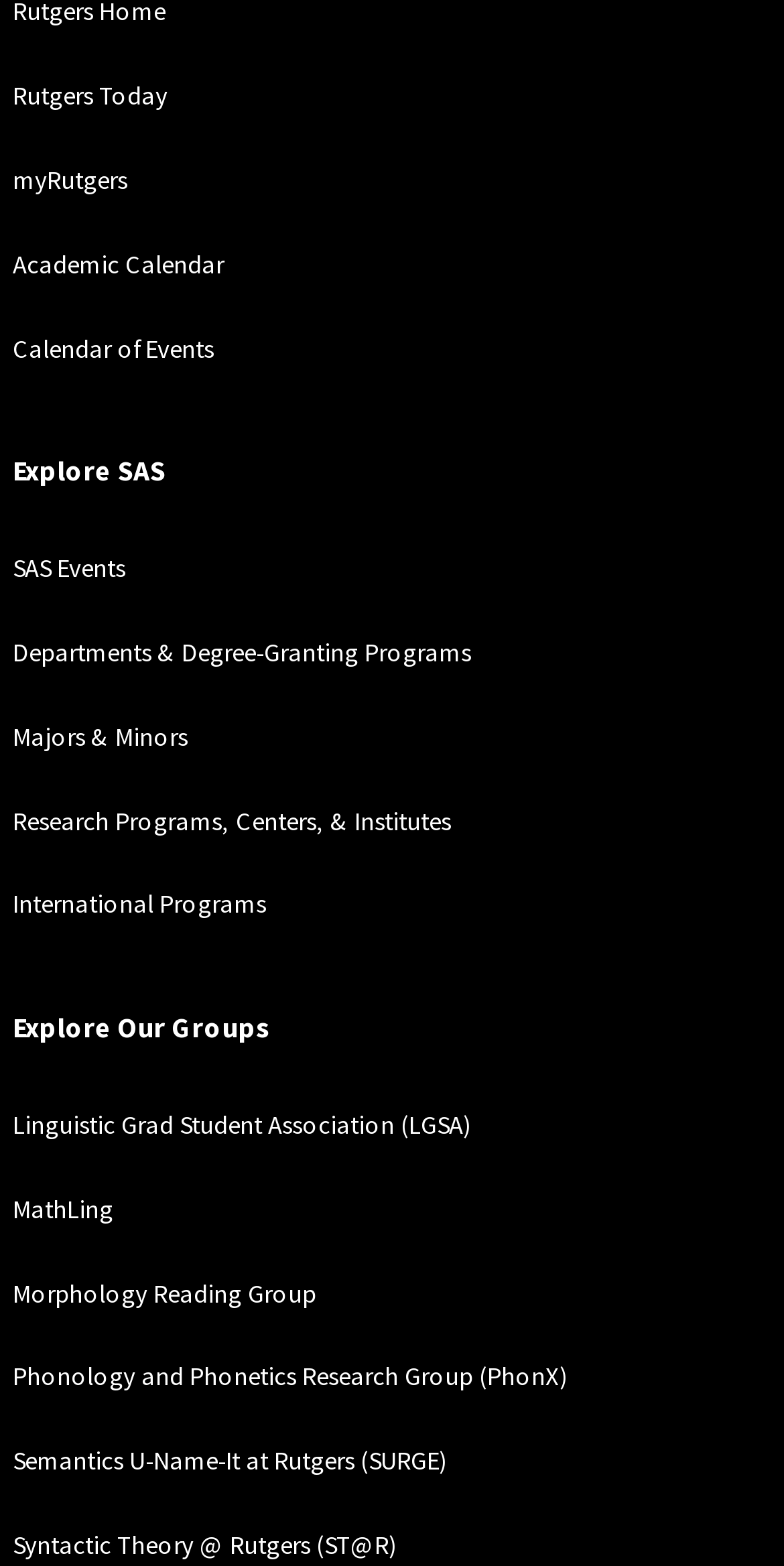Identify the bounding box coordinates of the section to be clicked to complete the task described by the following instruction: "view SAS Events". The coordinates should be four float numbers between 0 and 1, formatted as [left, top, right, bottom].

[0.016, 0.352, 0.16, 0.373]